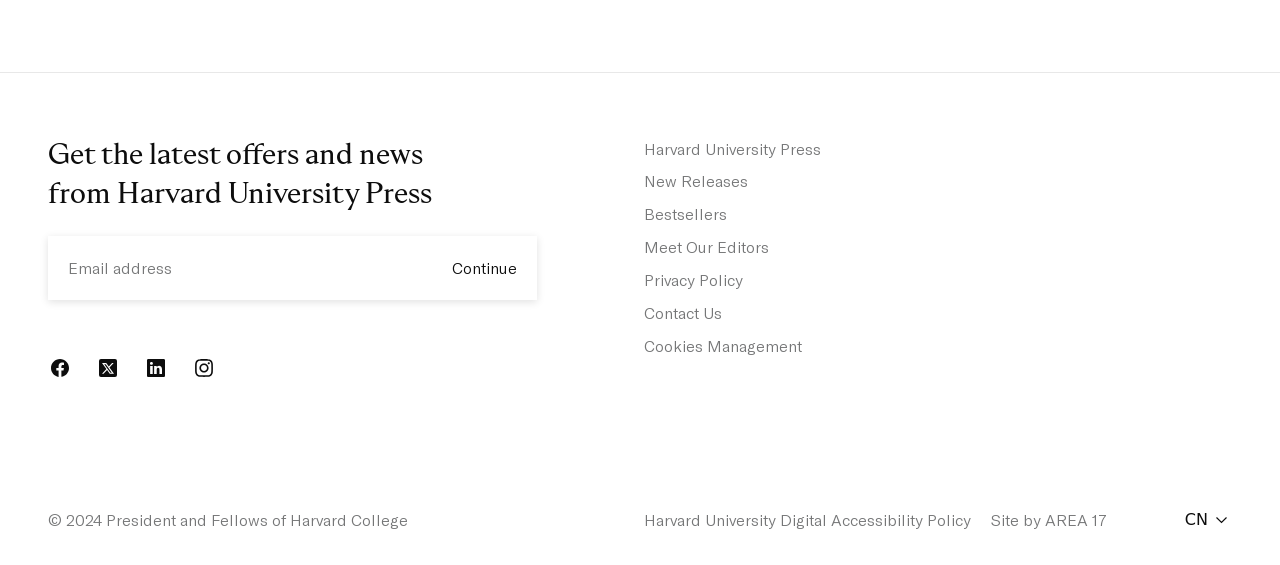What is the copyright year mentioned?
Answer the question with a thorough and detailed explanation.

The copyright information at the bottom of the page mentions '© 2024 President and Fellows of Harvard College', indicating that the copyright year is 2024.